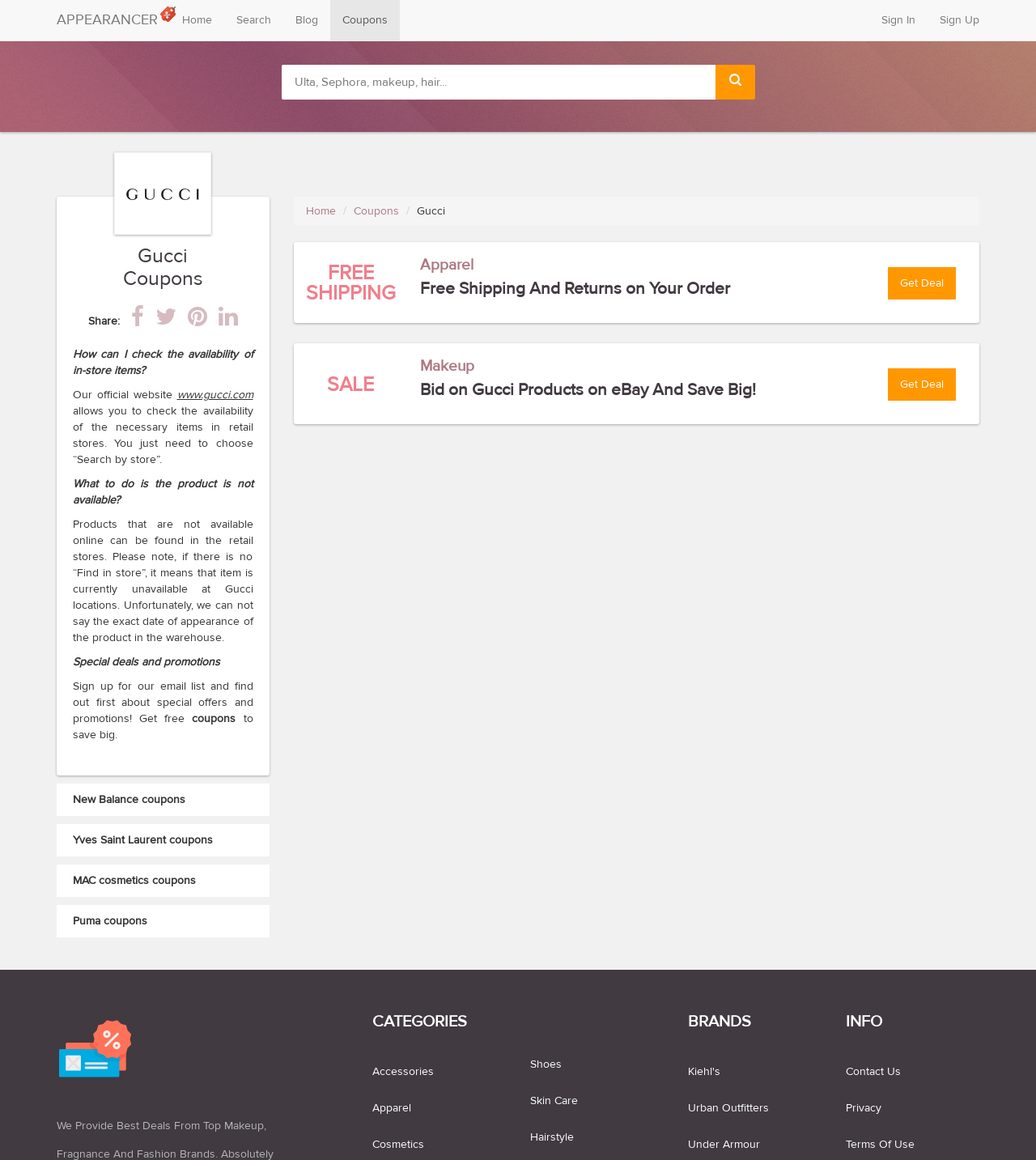Please find the bounding box coordinates for the clickable element needed to perform this instruction: "Get free shipping deal".

[0.857, 0.23, 0.923, 0.258]